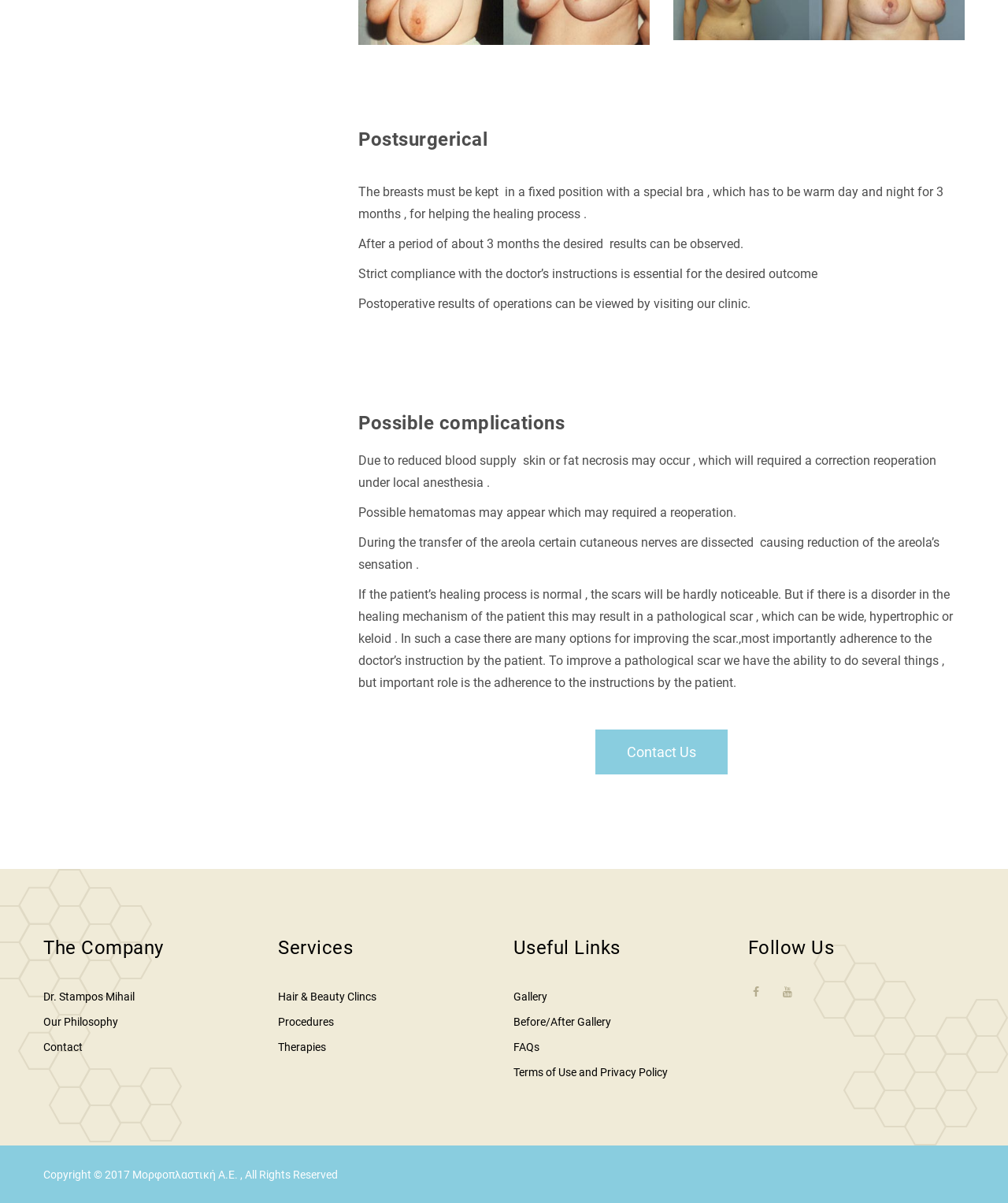Locate the bounding box coordinates of the region to be clicked to comply with the following instruction: "Call the phone number". The coordinates must be four float numbers between 0 and 1, in the form [left, top, right, bottom].

None